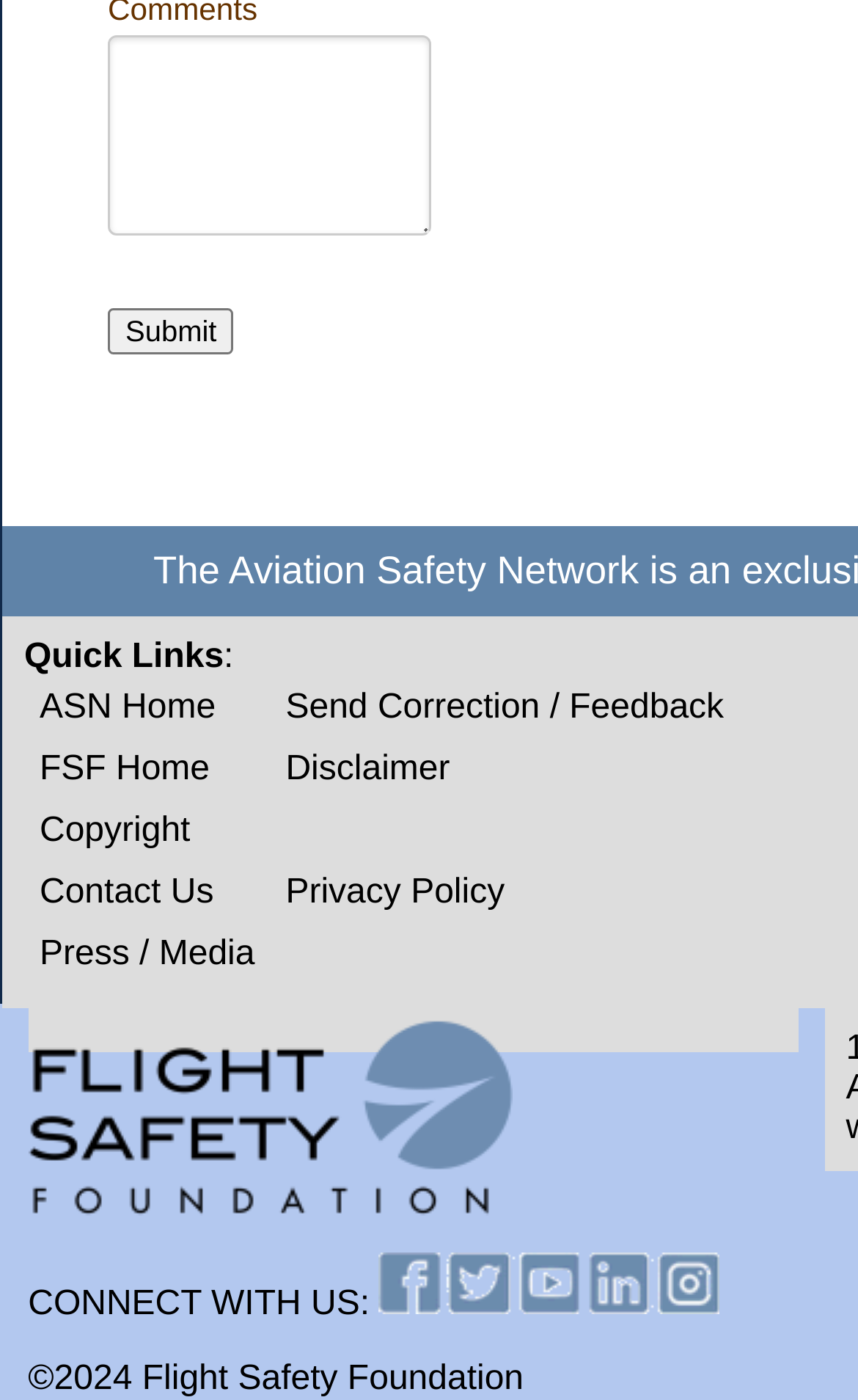Identify the bounding box of the UI component described as: "Disclaimer".

[0.333, 0.536, 0.524, 0.563]